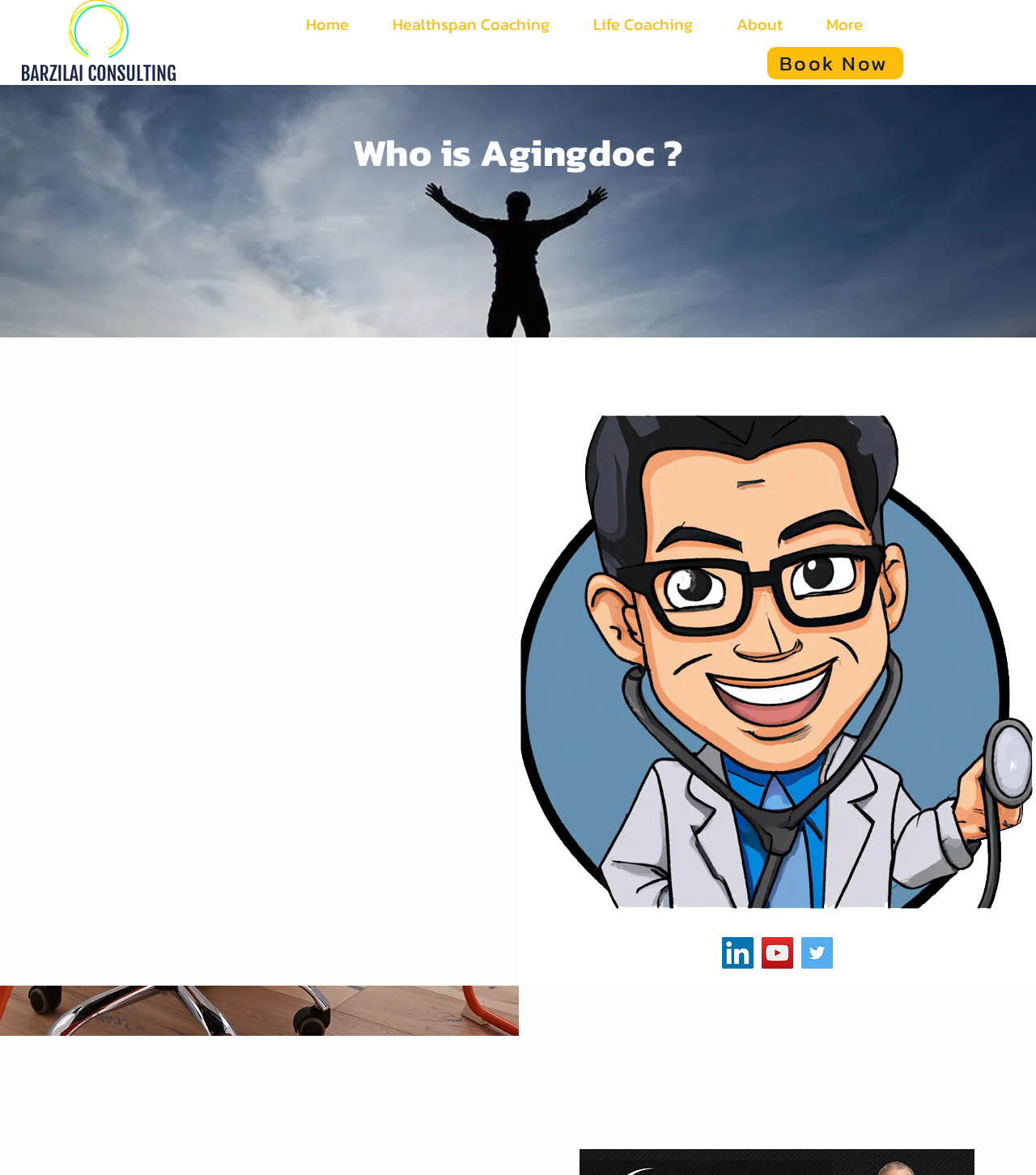Identify the bounding box coordinates of the HTML element based on this description: "Honors".

None